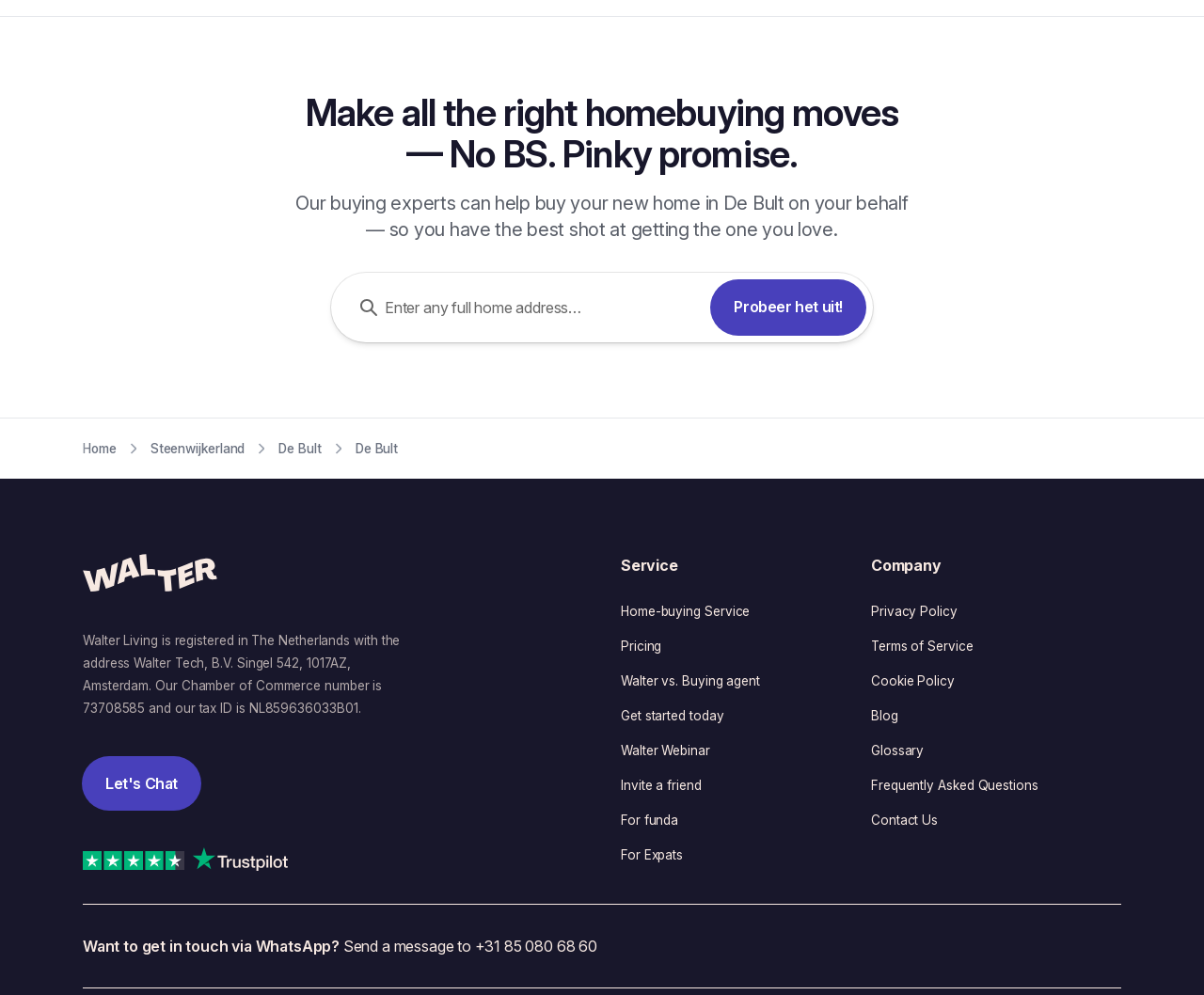What is the Chamber of Commerce number of the company? Analyze the screenshot and reply with just one word or a short phrase.

73708585